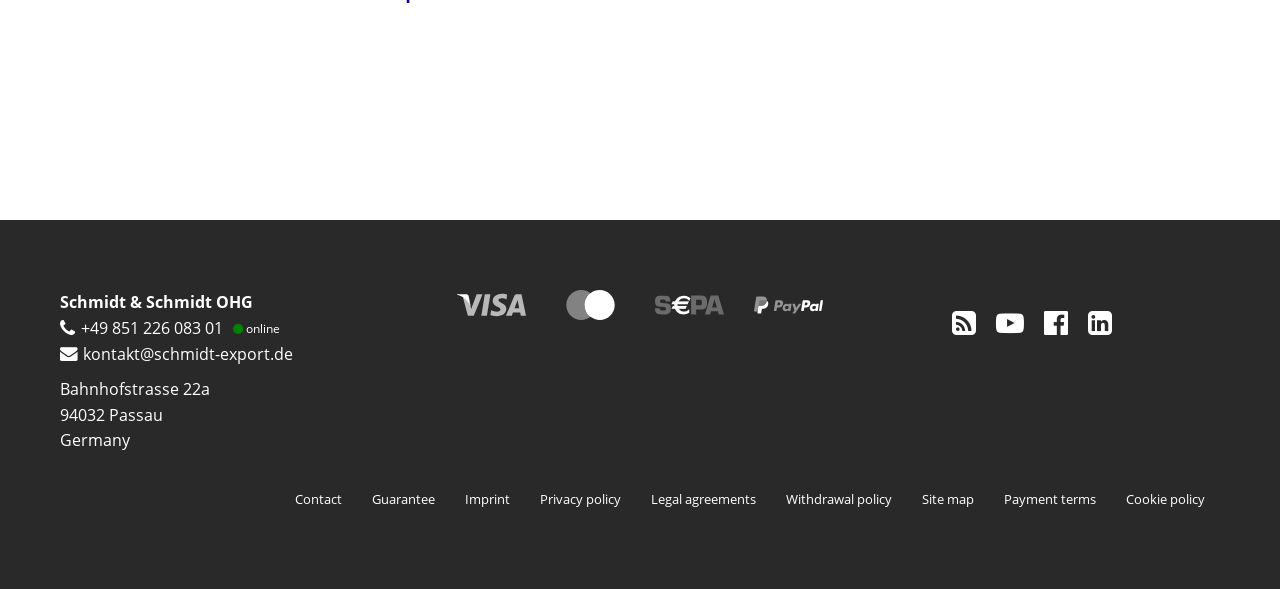Please determine the bounding box coordinates of the element's region to click in order to carry out the following instruction: "Go to the contact page". The coordinates should be four float numbers between 0 and 1, i.e., [left, top, right, bottom].

[0.219, 0.813, 0.279, 0.882]